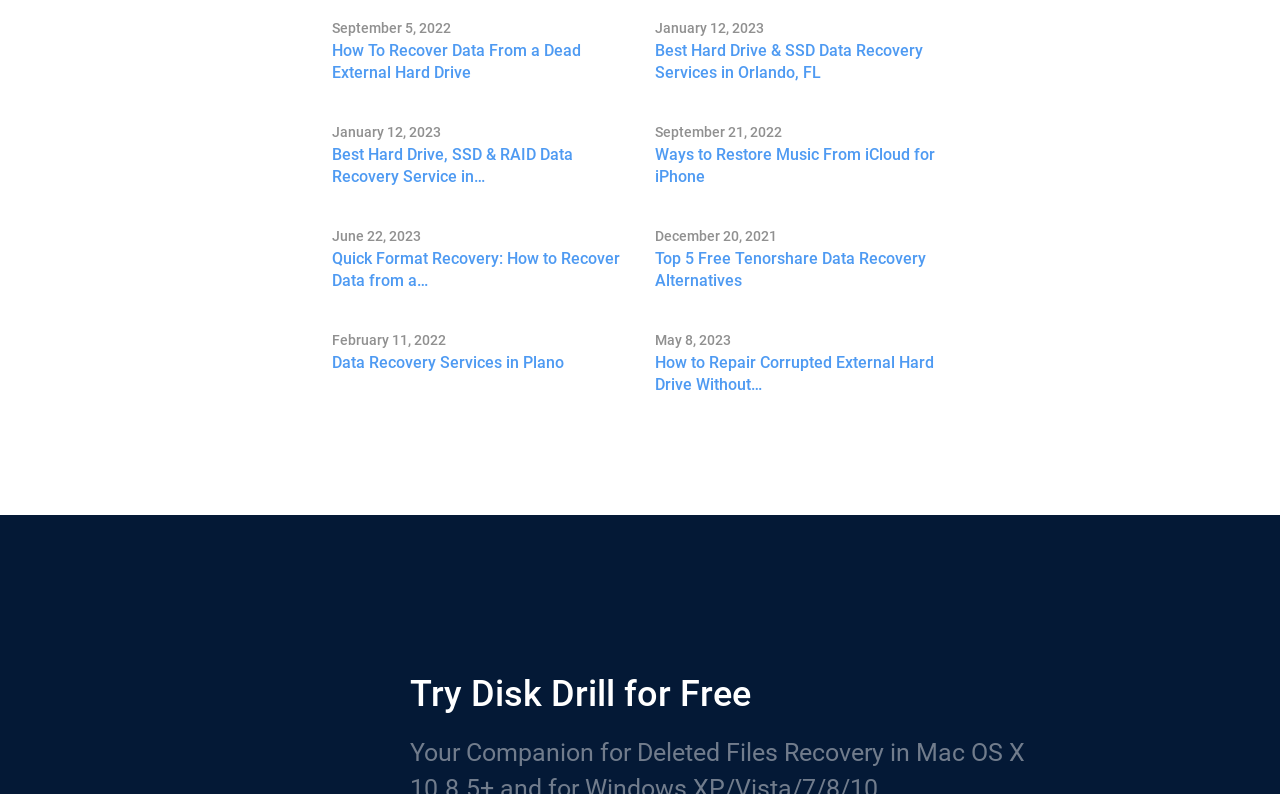Given the element description Data Recovery Services in Plano, identify the bounding box coordinates for the UI element on the webpage screenshot. The format should be (top-left x, top-left y, bottom-right x, bottom-right y), with values between 0 and 1.

[0.259, 0.443, 0.488, 0.471]